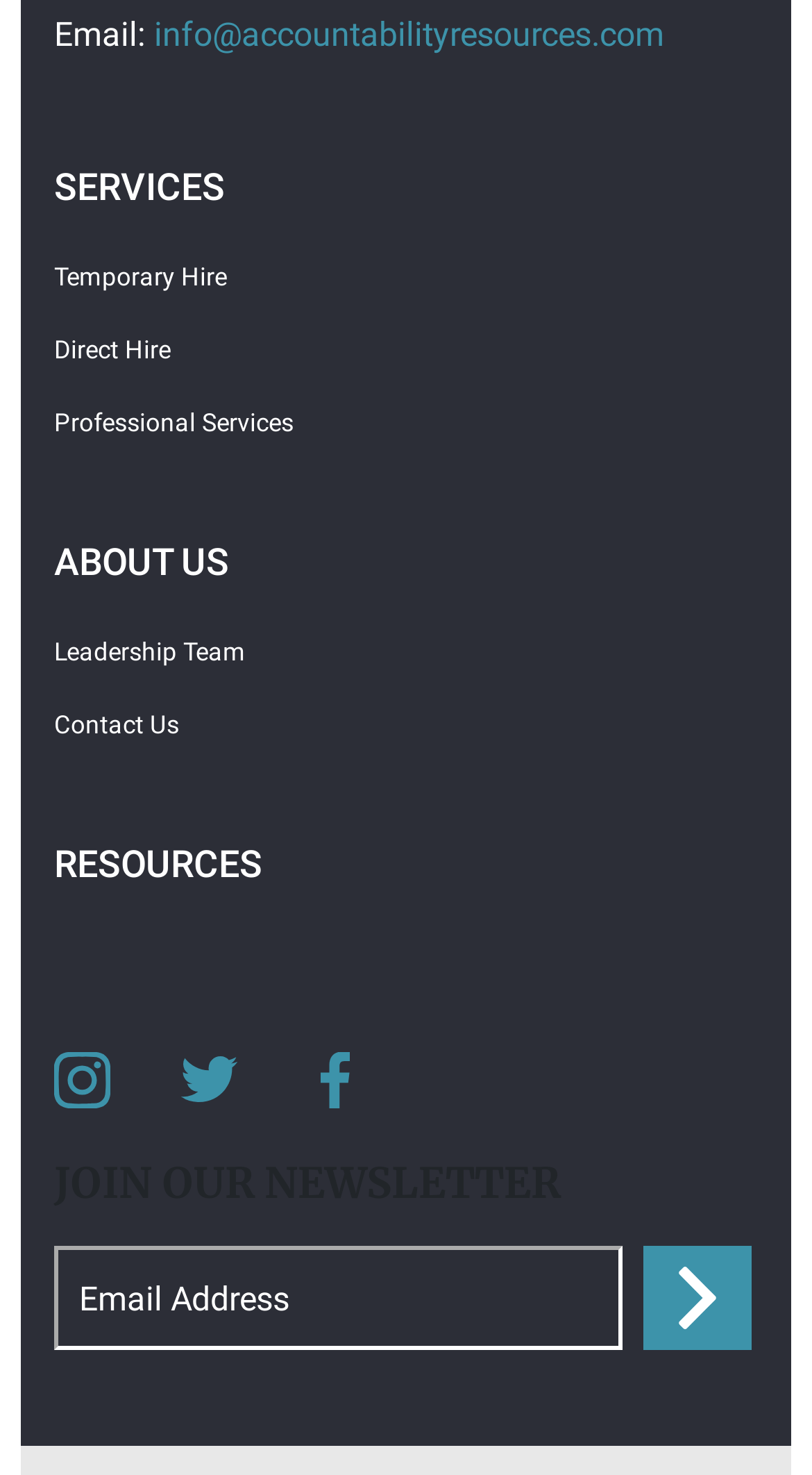Locate the bounding box coordinates of the clickable area to execute the instruction: "Click the Submit button". Provide the coordinates as four float numbers between 0 and 1, represented as [left, top, right, bottom].

[0.792, 0.845, 0.926, 0.915]